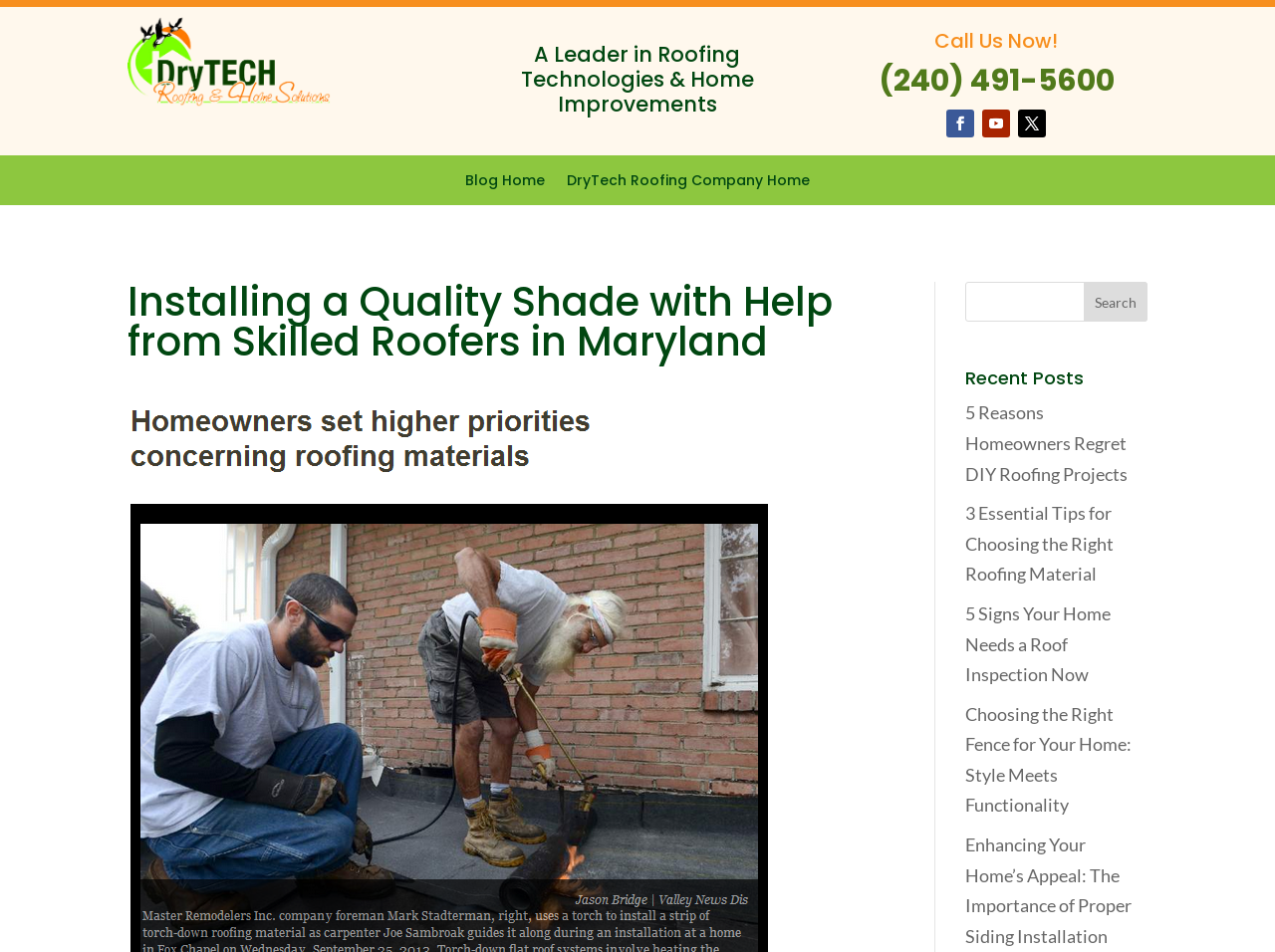With reference to the image, please provide a detailed answer to the following question: How many social media links are there?

I found the social media links by looking at the link elements with the text '', '', and '' and bounding box coordinates [0.742, 0.116, 0.764, 0.145], [0.77, 0.116, 0.792, 0.145], and [0.798, 0.116, 0.82, 0.145] respectively. There are 3 social media links.